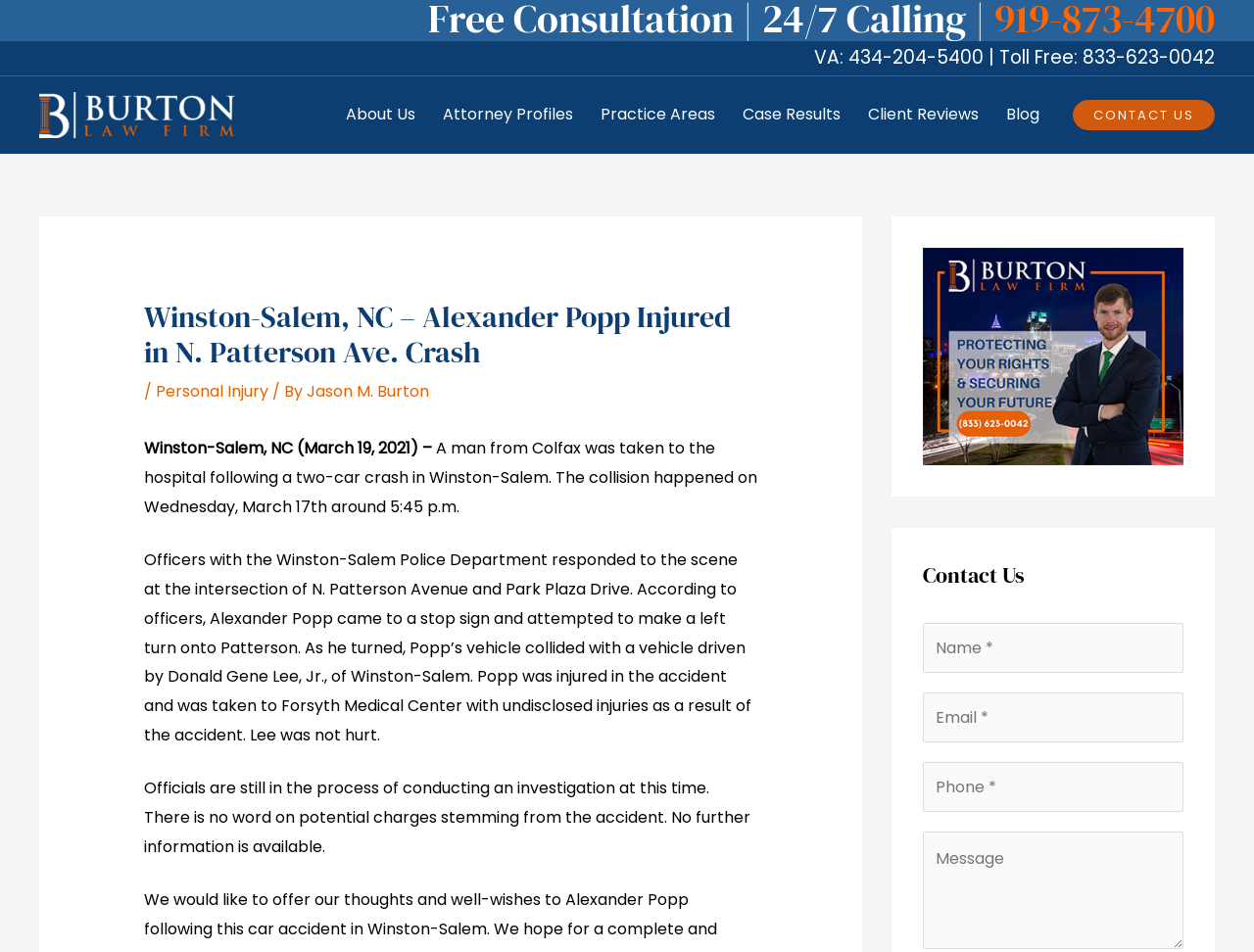Please determine the bounding box coordinates of the section I need to click to accomplish this instruction: "Read the blog".

[0.791, 0.09, 0.84, 0.151]